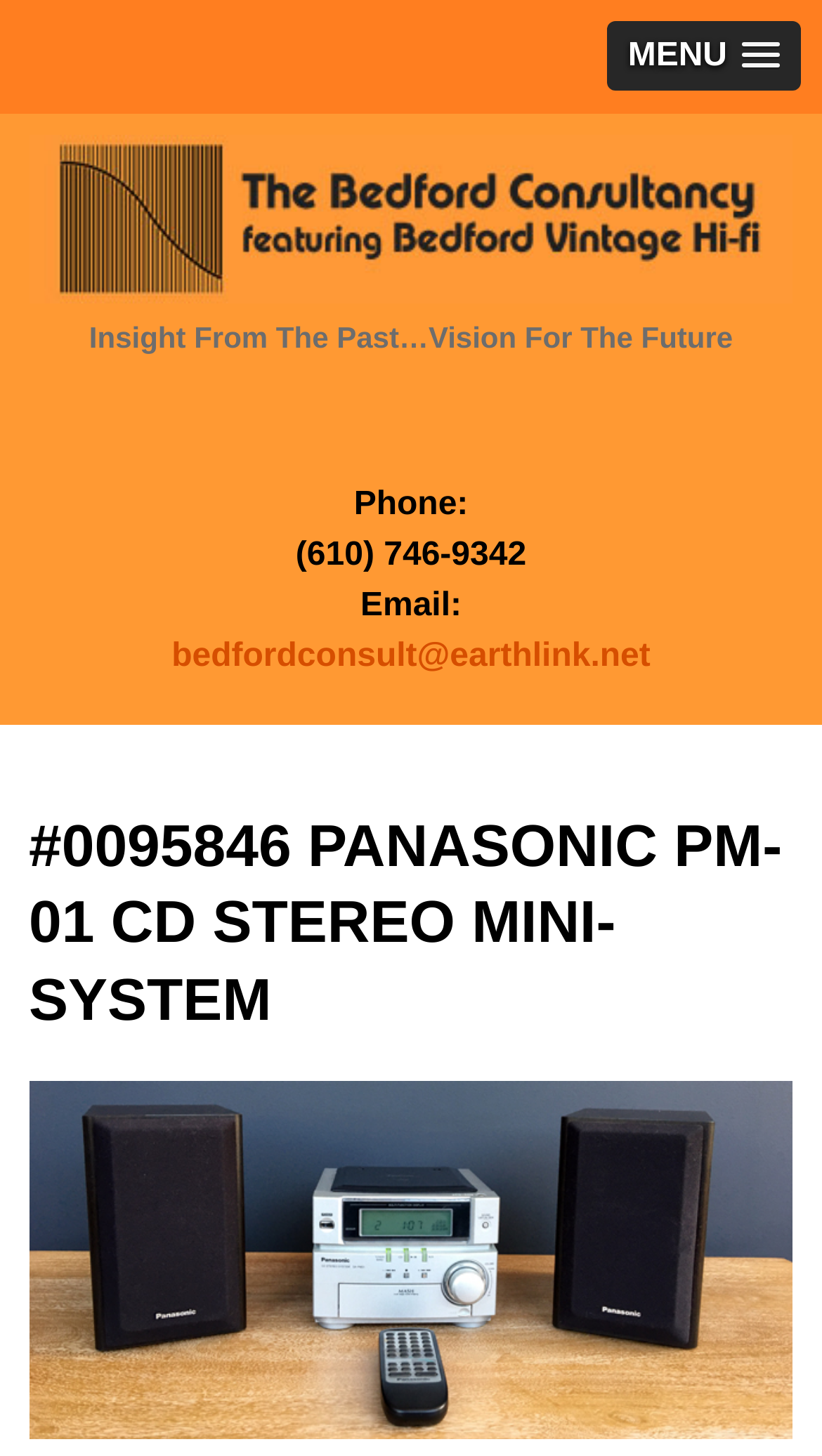Identify the main heading from the webpage and provide its text content.

#0095846 PANASONIC PM-01 CD STEREO MINI-SYSTEM